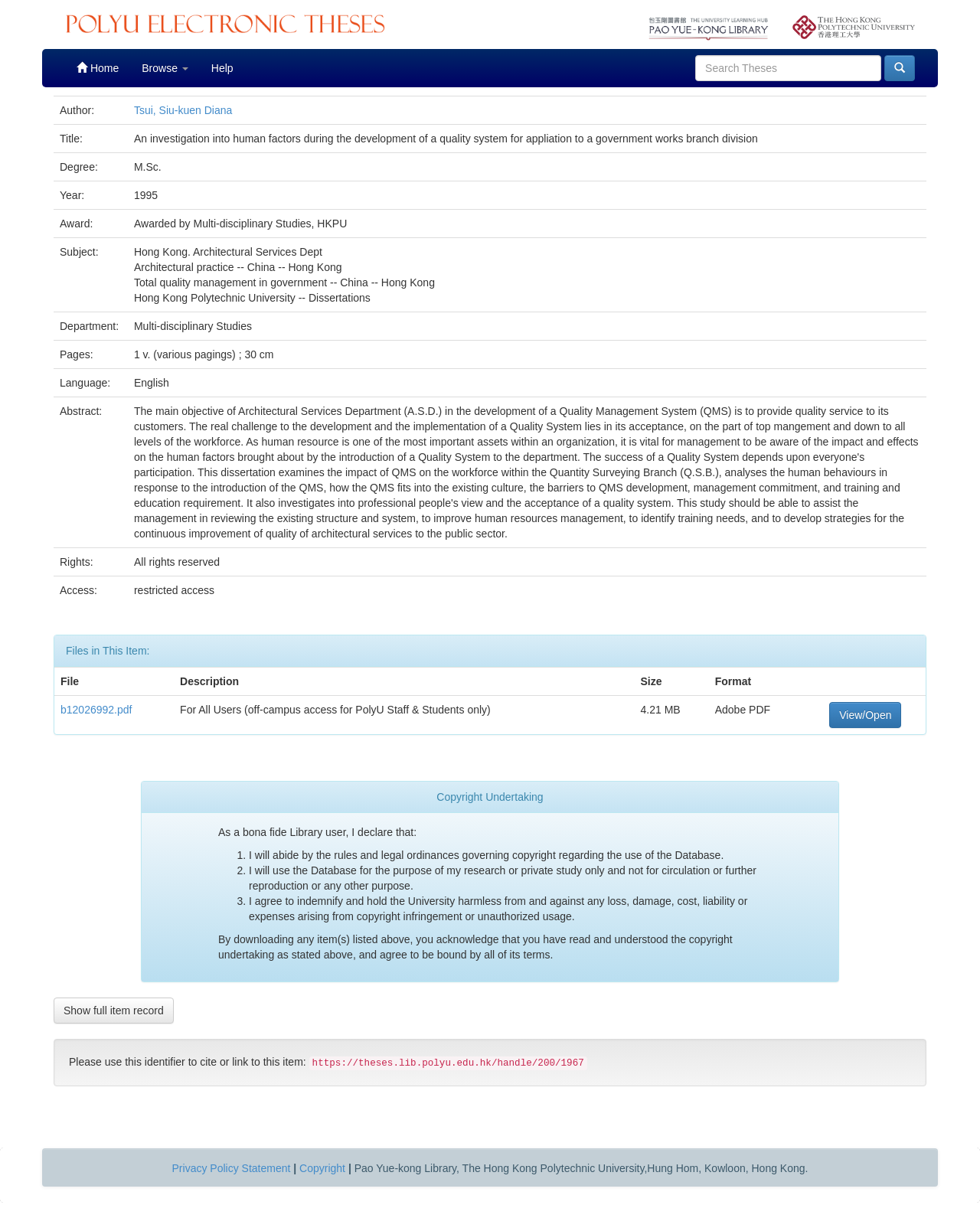Respond to the question below with a single word or phrase: What is the file format of the thesis?

Adobe PDF